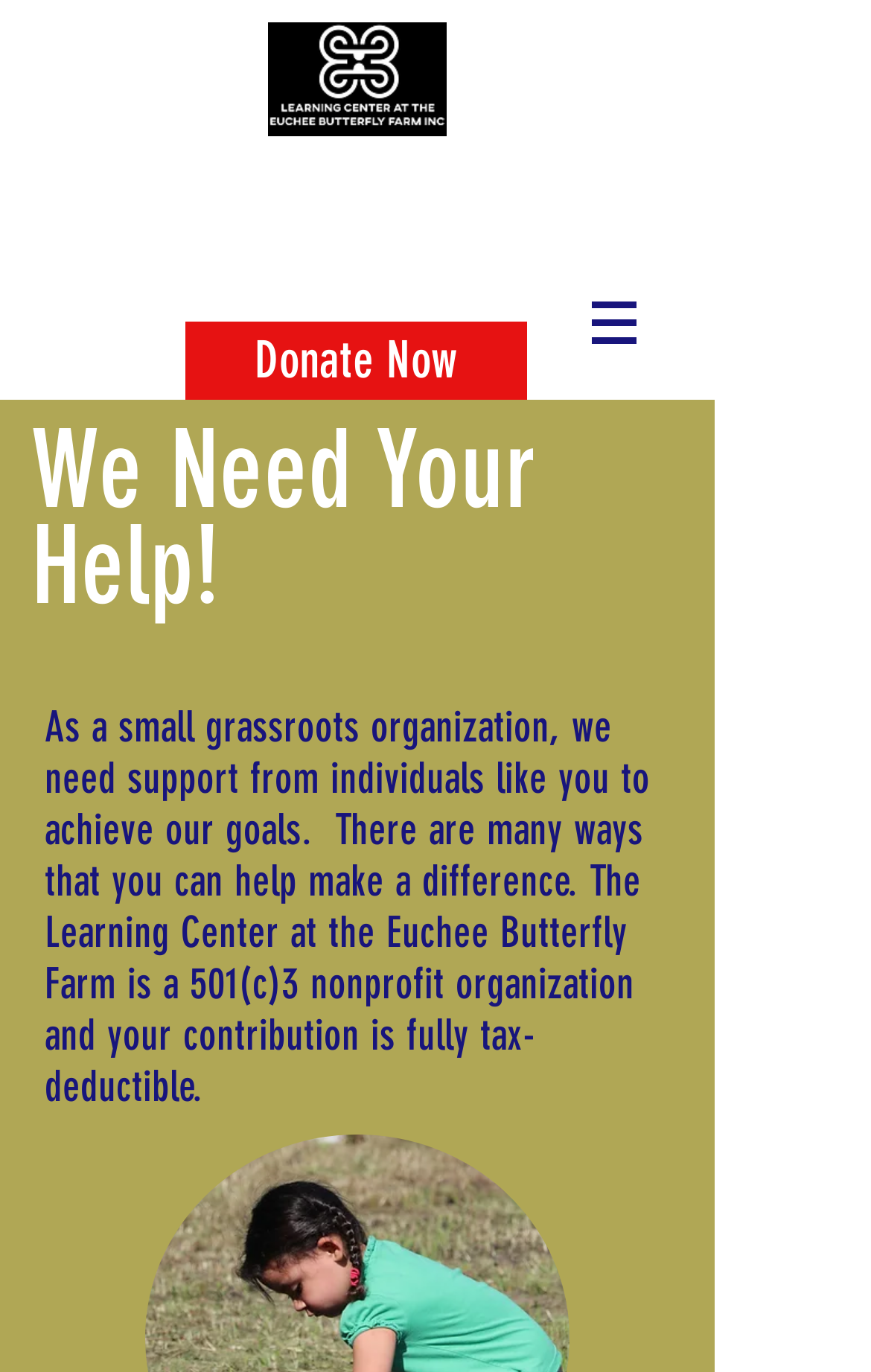Provide a brief response in the form of a single word or phrase:
What is the name of the logo displayed on the webpage?

LCEBF logo